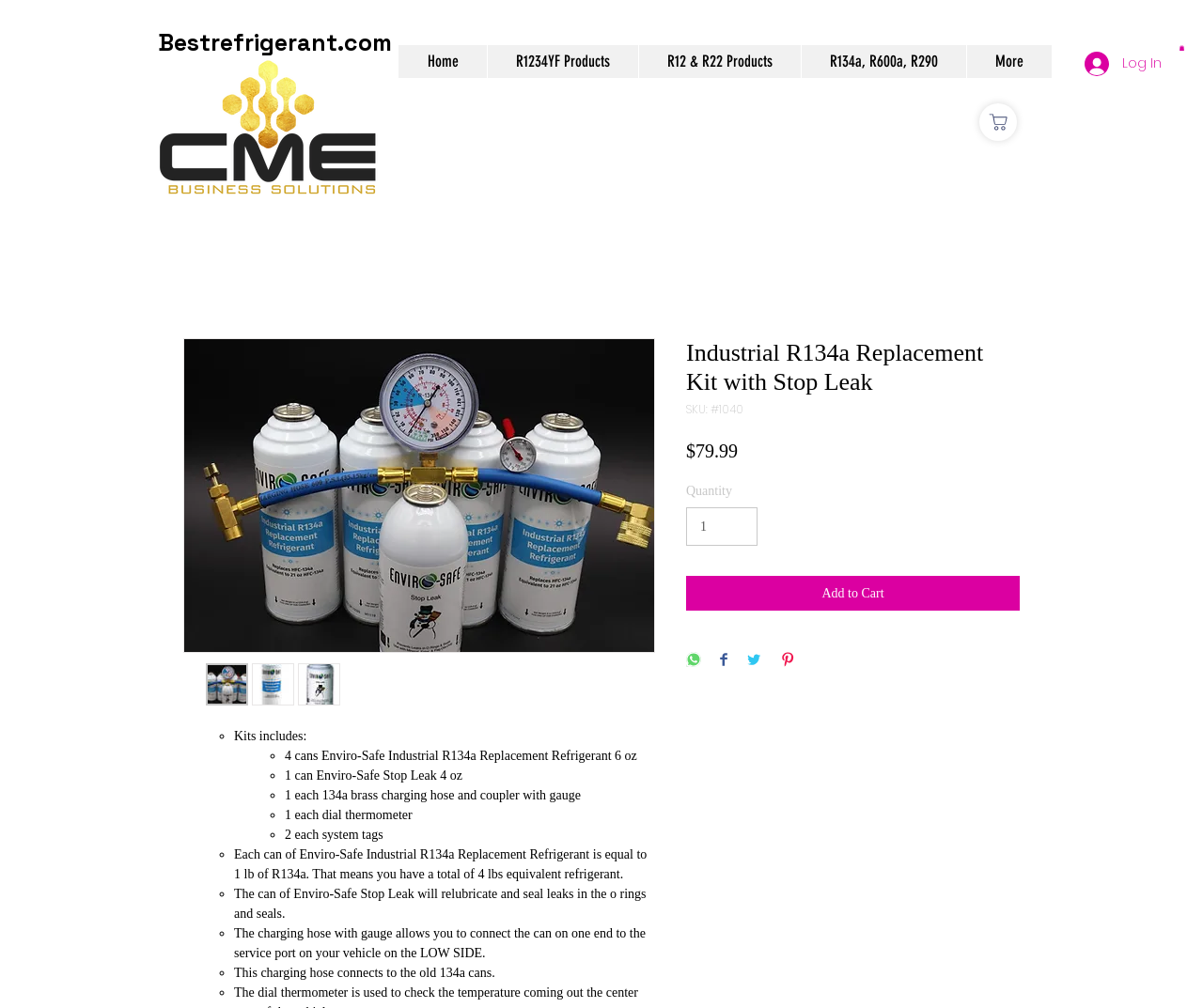Refer to the image and answer the question with as much detail as possible: What is included in the Industrial R134a Replacement Kit?

I determined the answer by reading the list of items included in the kit, which is displayed in a series of list markers and static text elements on the webpage.